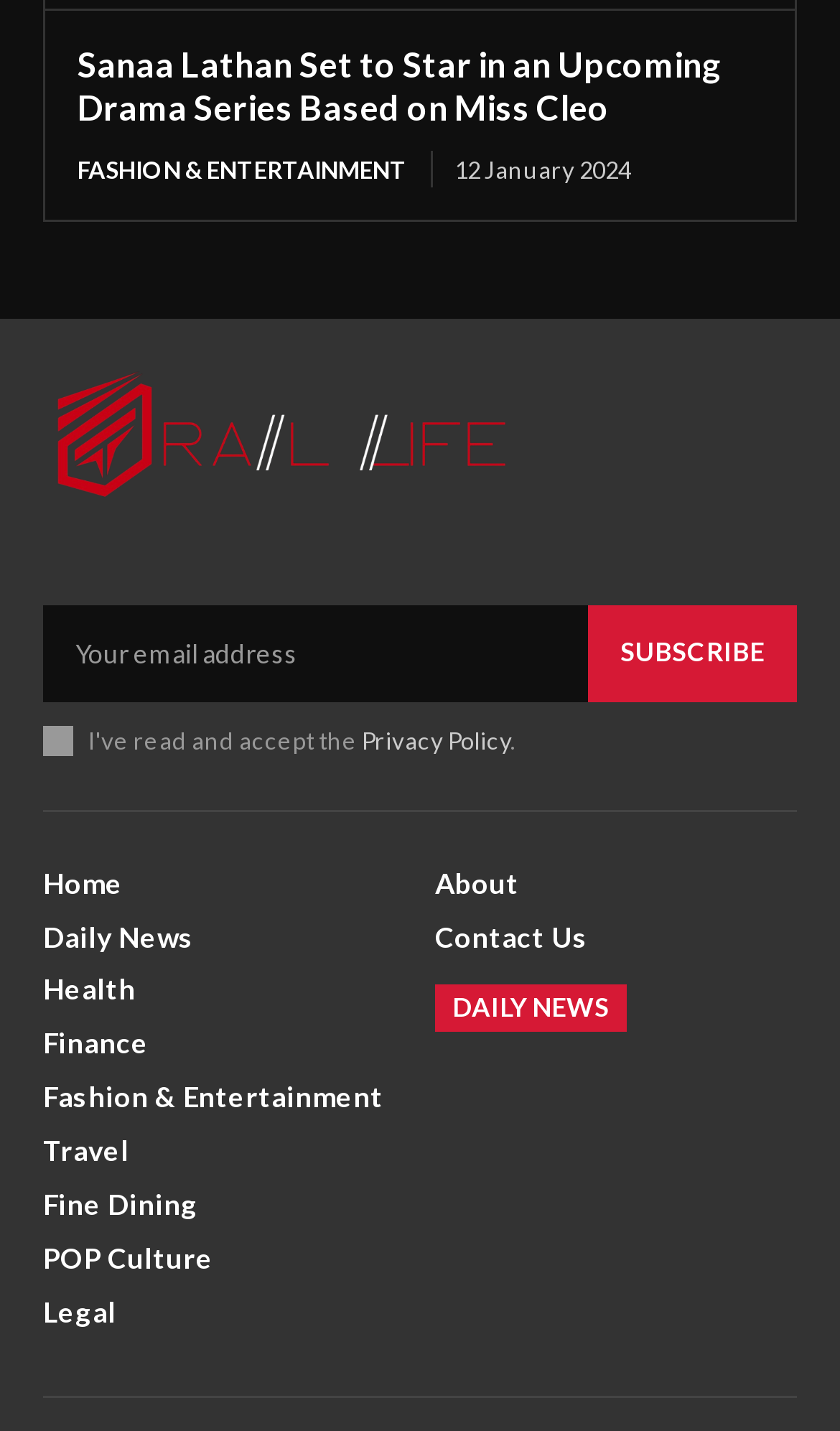Based on the visual content of the image, answer the question thoroughly: What is the name of the drama series?

I found the name of the drama series by looking at the heading element with the bounding box coordinates [0.092, 0.03, 0.908, 0.09], which contains the text 'Sanaa Lathan Set to Star in an Upcoming Drama Series Based on Miss Cleo'.